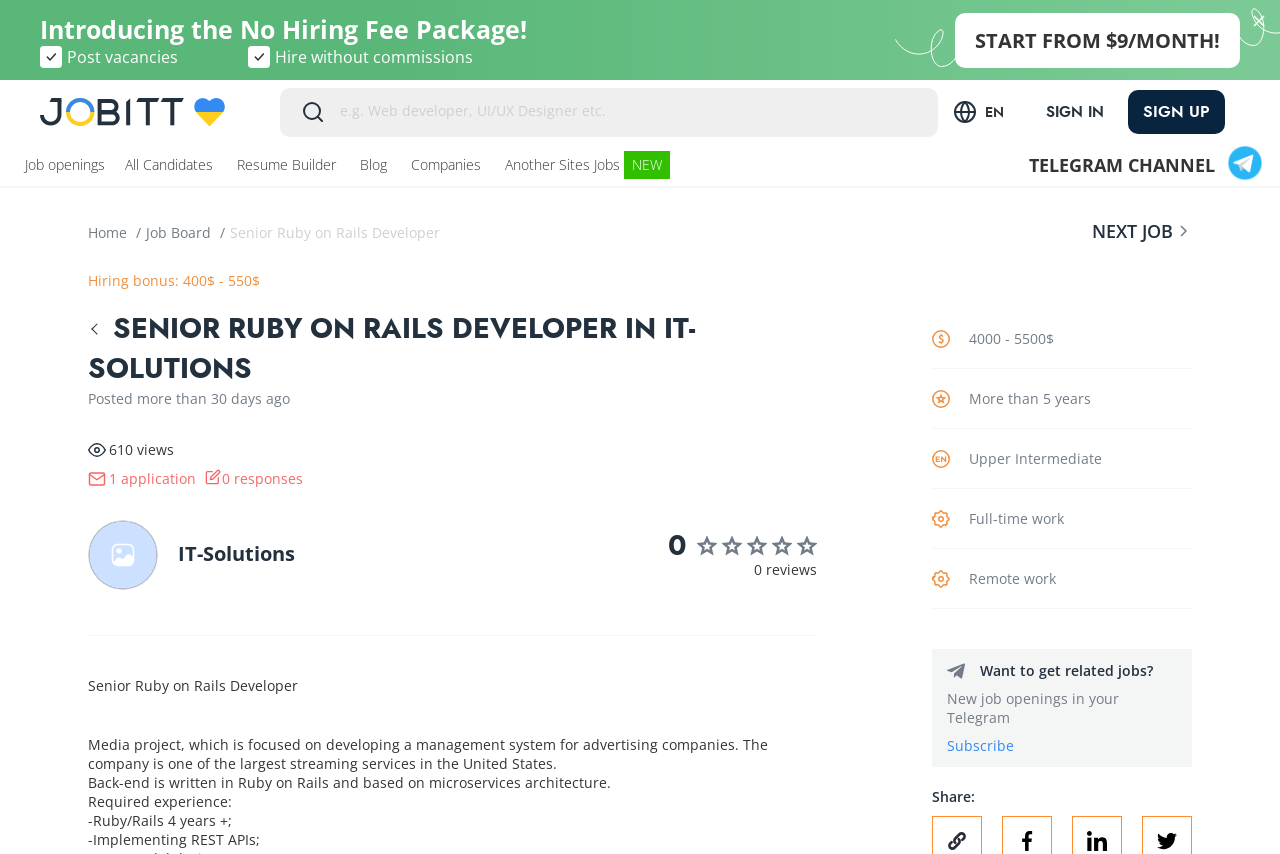Show the bounding box coordinates for the element that needs to be clicked to execute the following instruction: "Subscribe to the Telegram channel". Provide the coordinates in the form of four float numbers between 0 and 1, i.e., [left, top, right, bottom].

[0.74, 0.862, 0.792, 0.884]